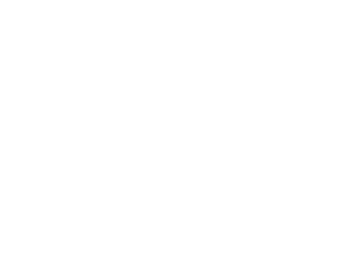Using the information shown in the image, answer the question with as much detail as possible: What process does the machine use?

The machine leverages low-temperature dry coating processes in vacuum conditions, enabling versatility in applications across different substrates. This process is mentioned in the caption as a key feature of the PVD plating machine.